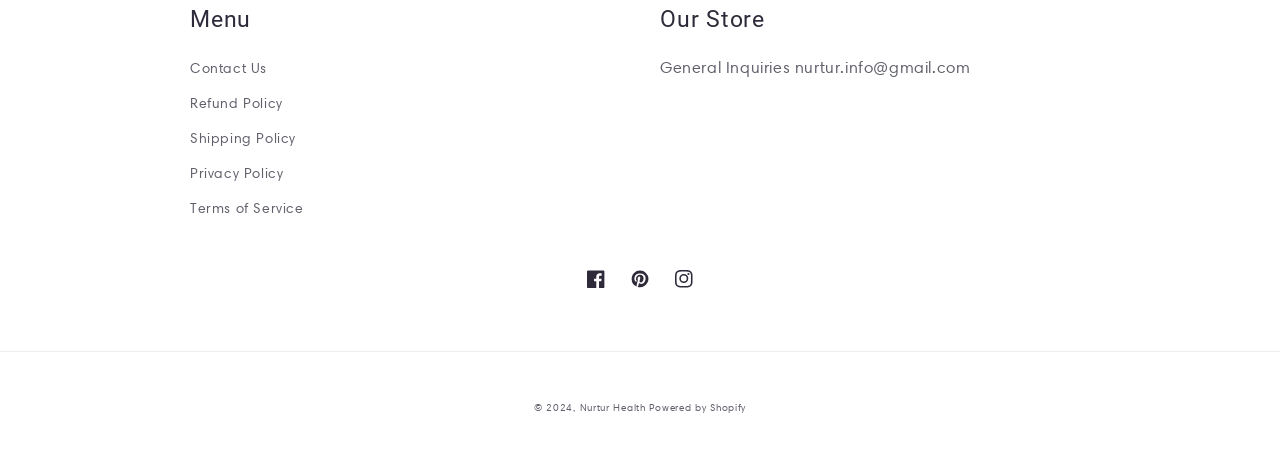Extract the bounding box of the UI element described as: "Contact Us".

[0.148, 0.12, 0.209, 0.184]